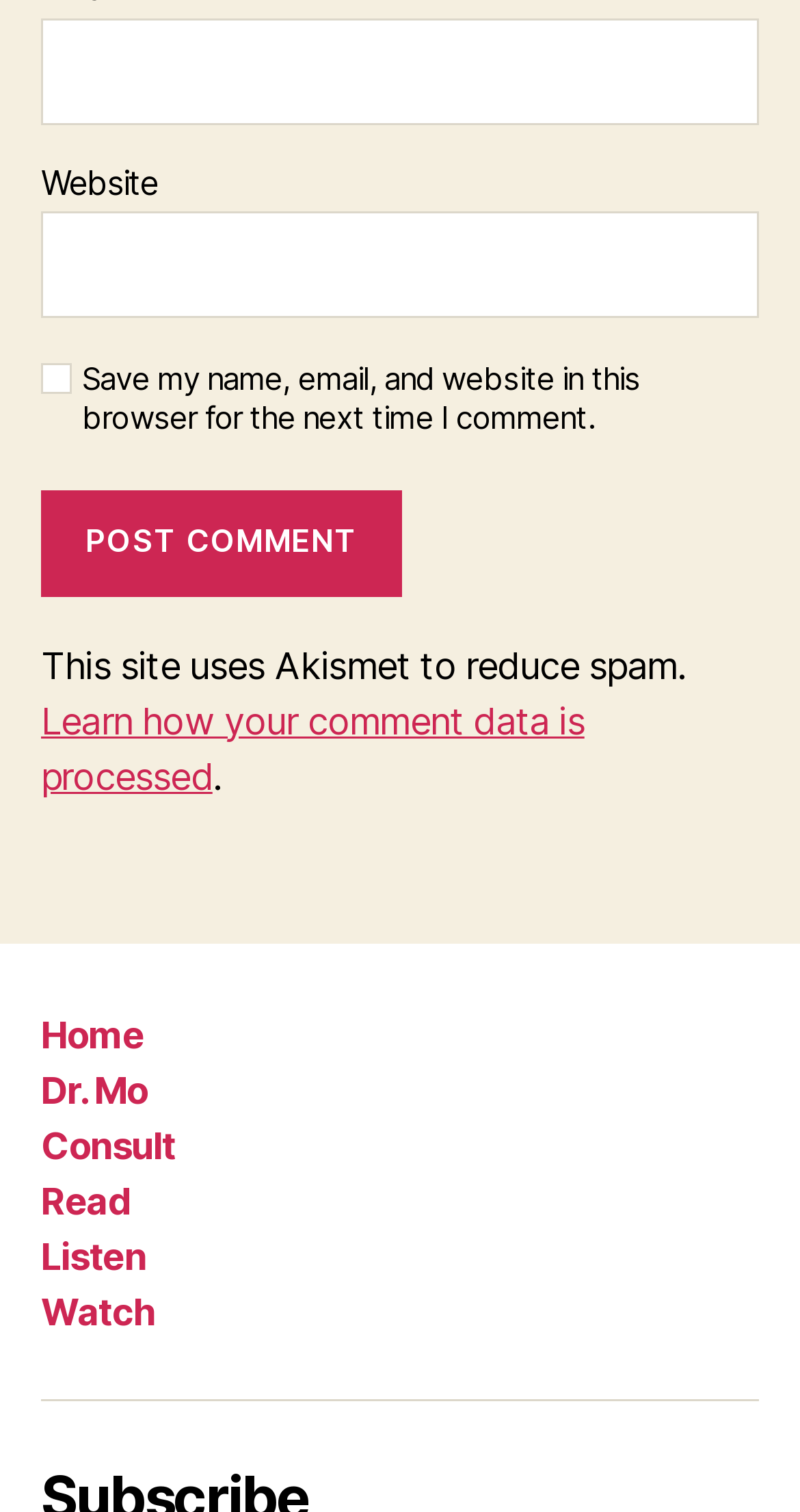What is the text above the 'Post Comment' button?
Using the image, respond with a single word or phrase.

Website